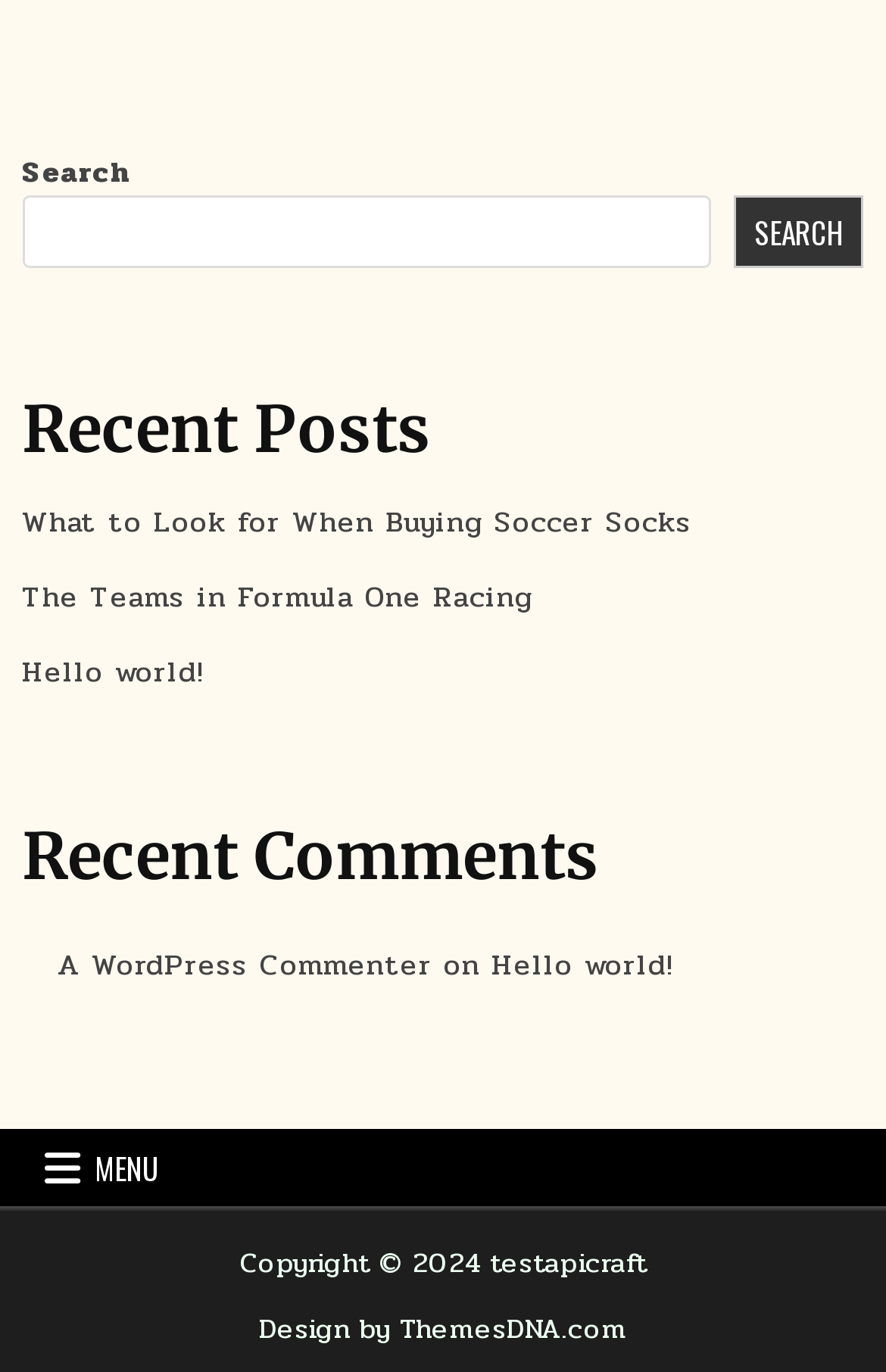Please provide a brief answer to the following inquiry using a single word or phrase:
What type of content is listed under 'Recent Posts'?

Article titles